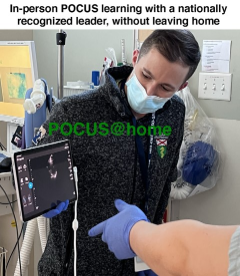What is the participant interacting with?
Answer the question with as much detail as possible.

According to the caption, the participant is seated and wearing a glove, and is interacting with the tablet that displays ultrasound imagery, suggesting a hands-on learning experience.